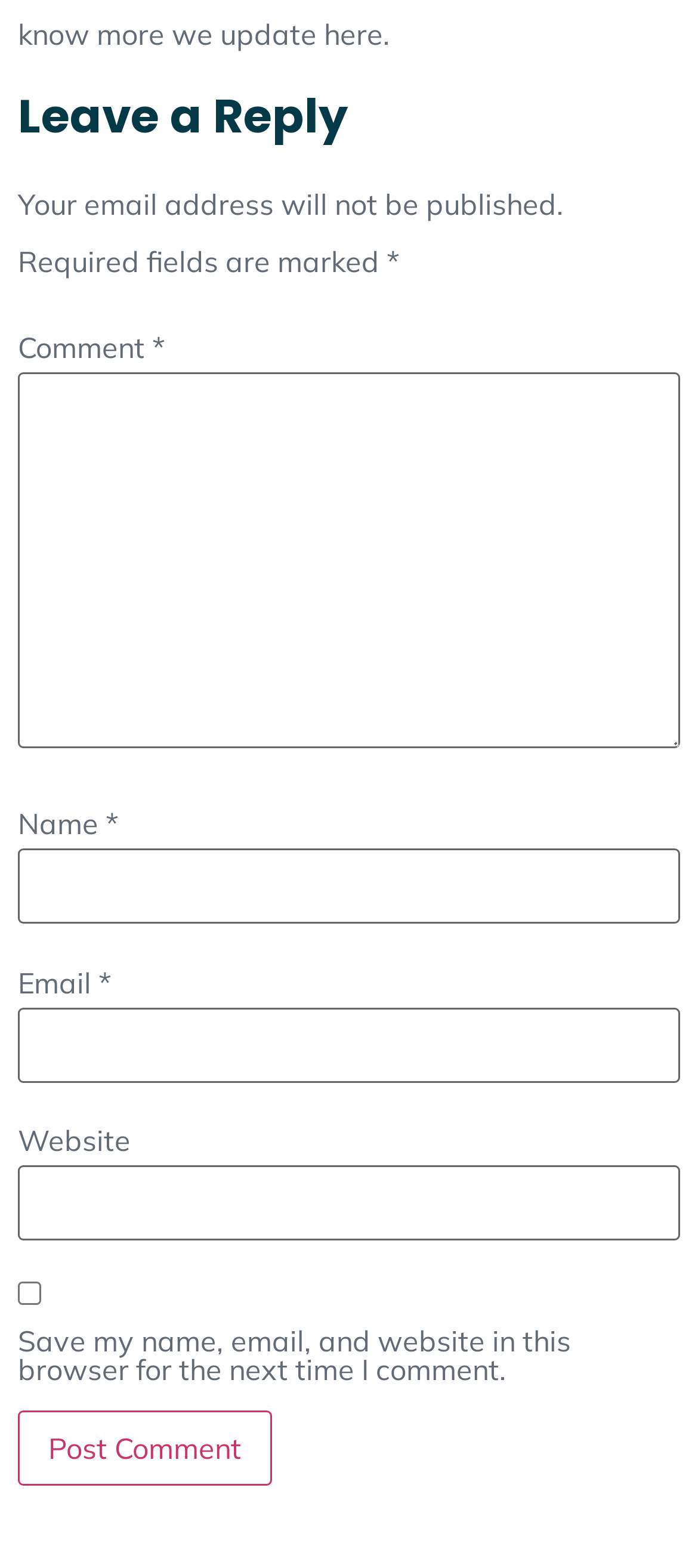Mark the bounding box of the element that matches the following description: "parent_node: Email * aria-describedby="email-notes" name="email"".

[0.026, 0.642, 0.974, 0.69]